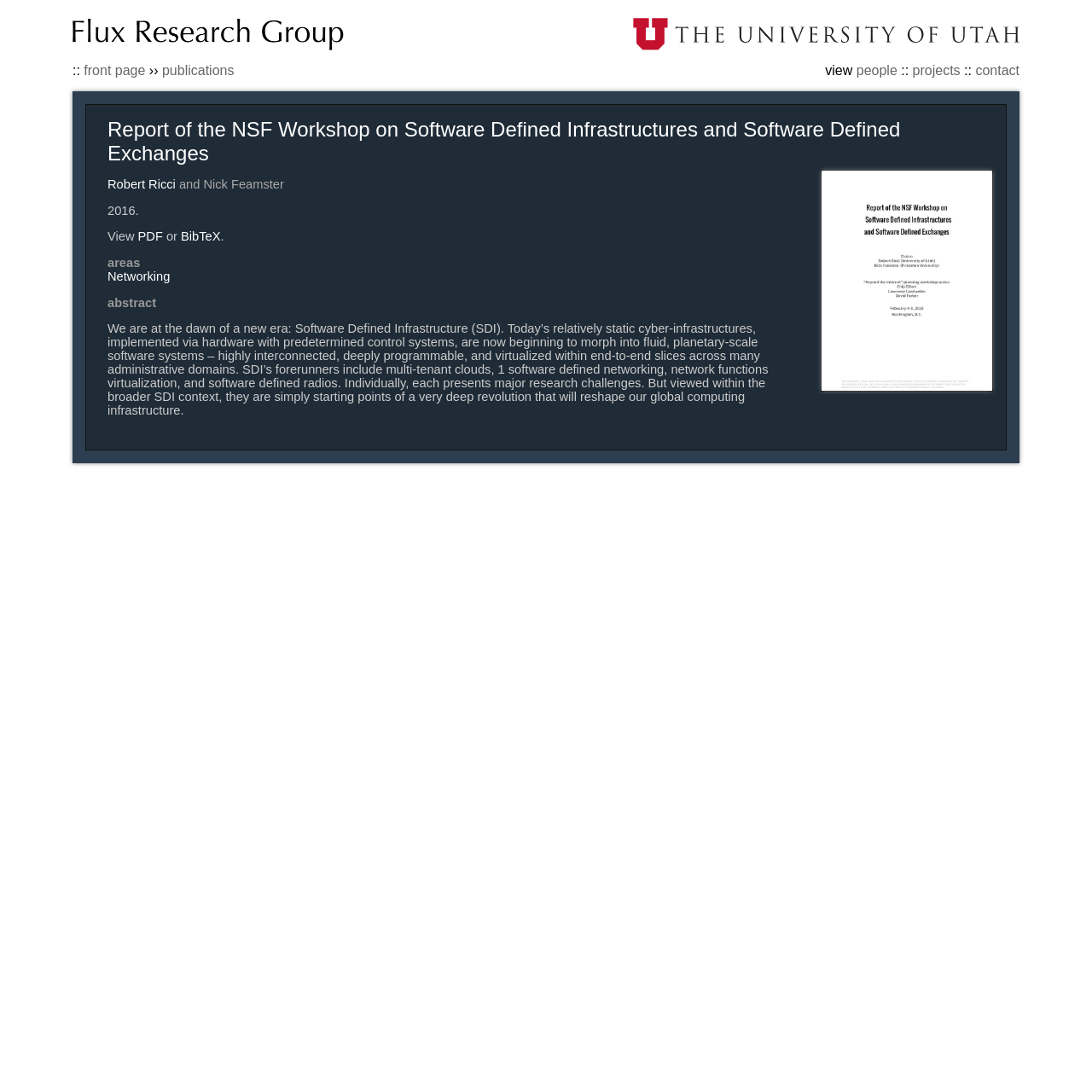Identify the bounding box coordinates for the element you need to click to achieve the following task: "view publications". Provide the bounding box coordinates as four float numbers between 0 and 1, in the form [left, top, right, bottom].

[0.148, 0.057, 0.214, 0.071]